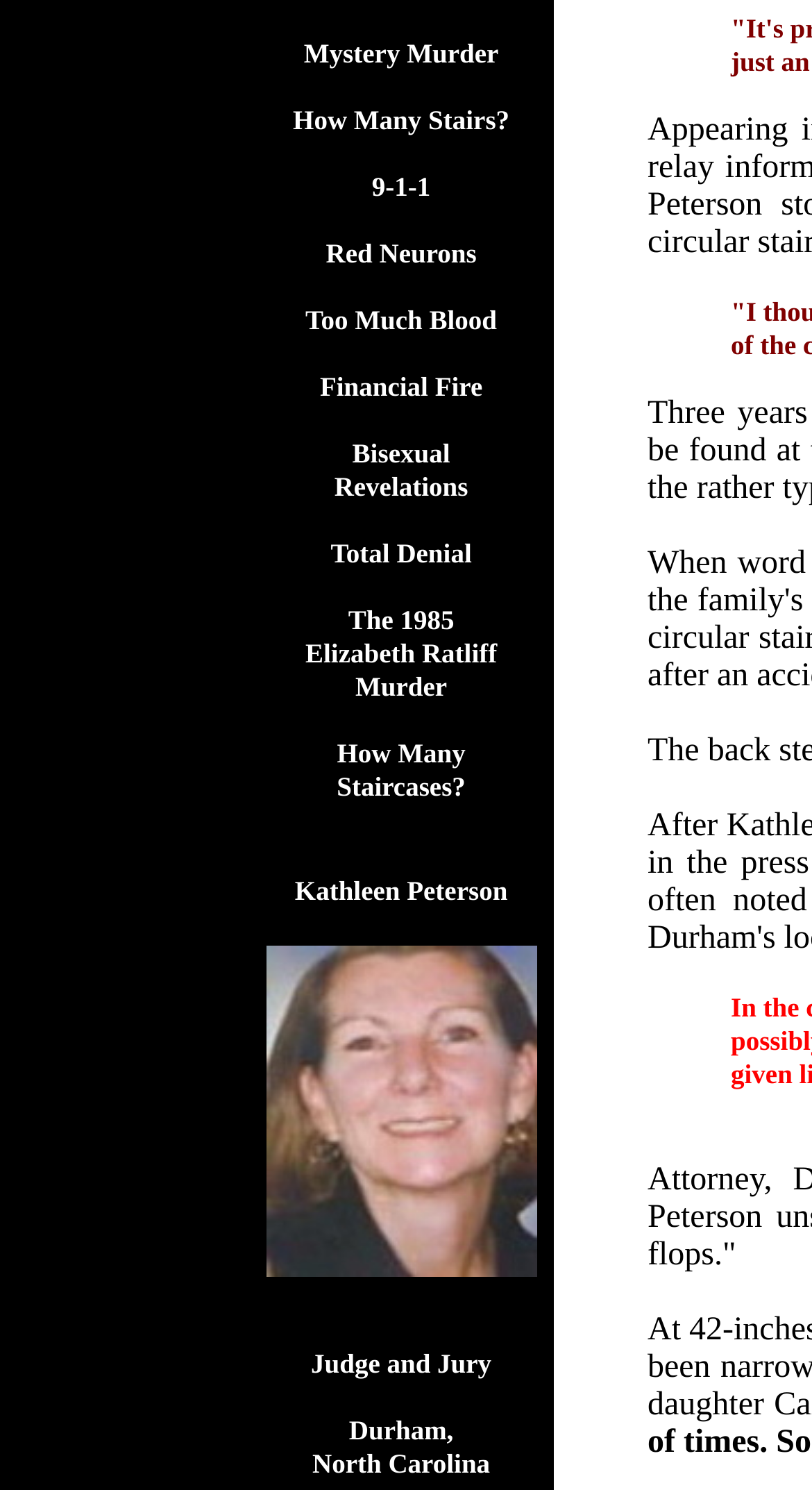Answer succinctly with a single word or phrase:
What is the last link on the webpage?

Durham, North Carolina